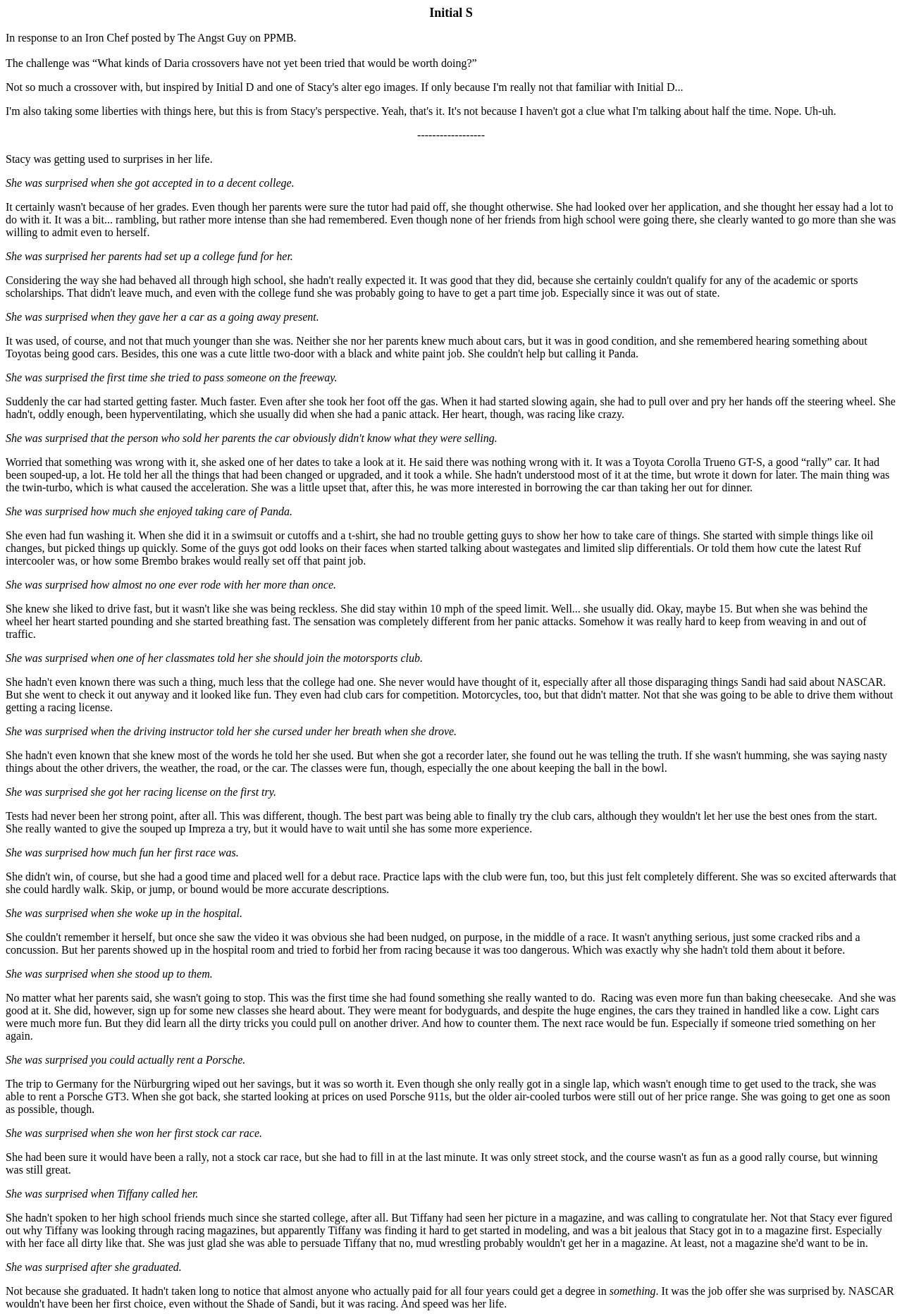What is Stacy surprised about in her life?
Using the image as a reference, give a one-word or short phrase answer.

Many things